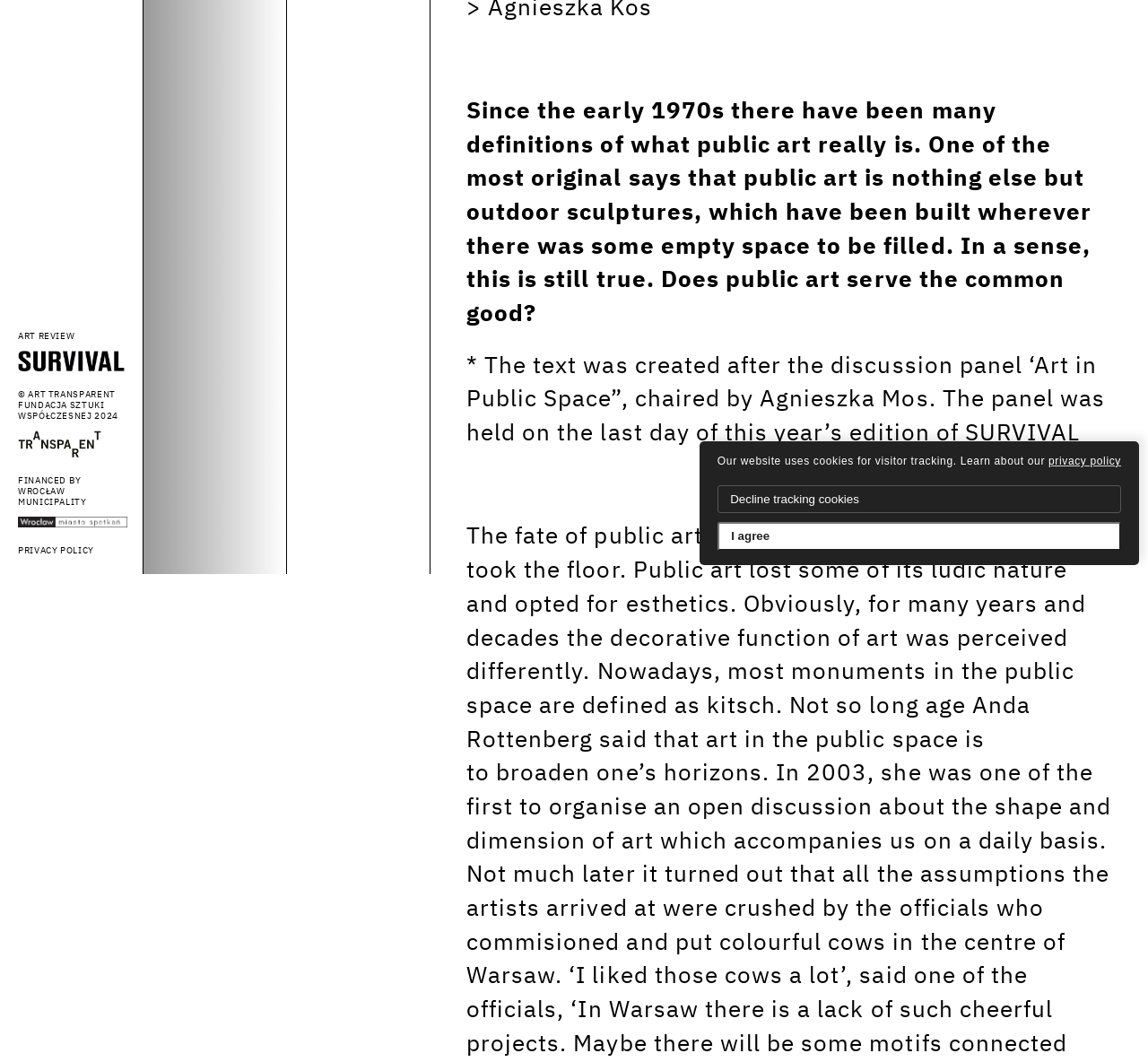Bounding box coordinates are specified in the format (top-left x, top-left y, bottom-right x, bottom-right y). All values are floating point numbers bounded between 0 and 1. Please provide the bounding box coordinate of the region this sentence describes: parent_node: FINANCED BY WROCŁAW MUNICIPALITY

[0.016, 0.486, 0.109, 0.497]